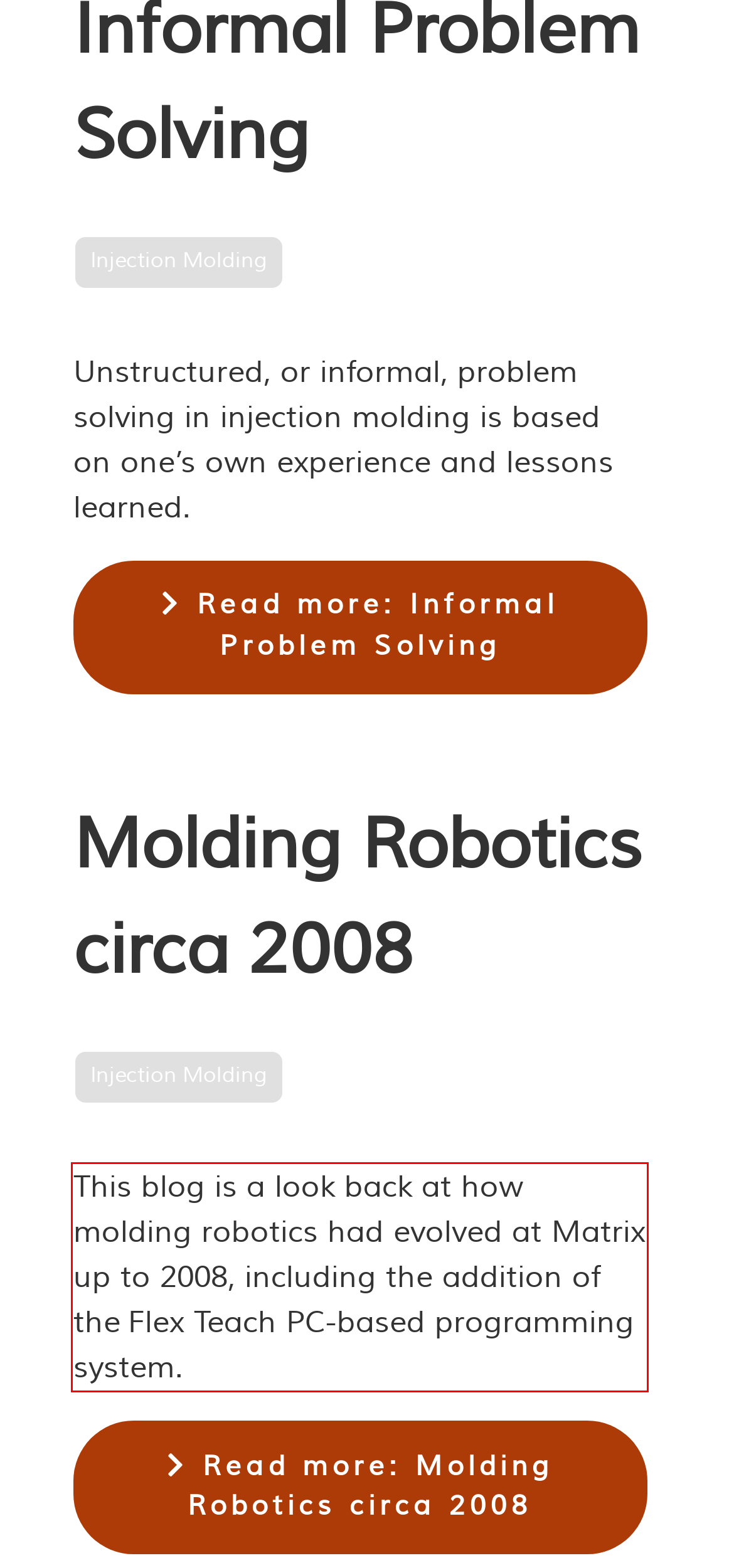By examining the provided screenshot of a webpage, recognize the text within the red bounding box and generate its text content.

This blog is a look back at how molding robotics had evolved at Matrix up to 2008, including the addition of the Flex Teach PC-based programming system.